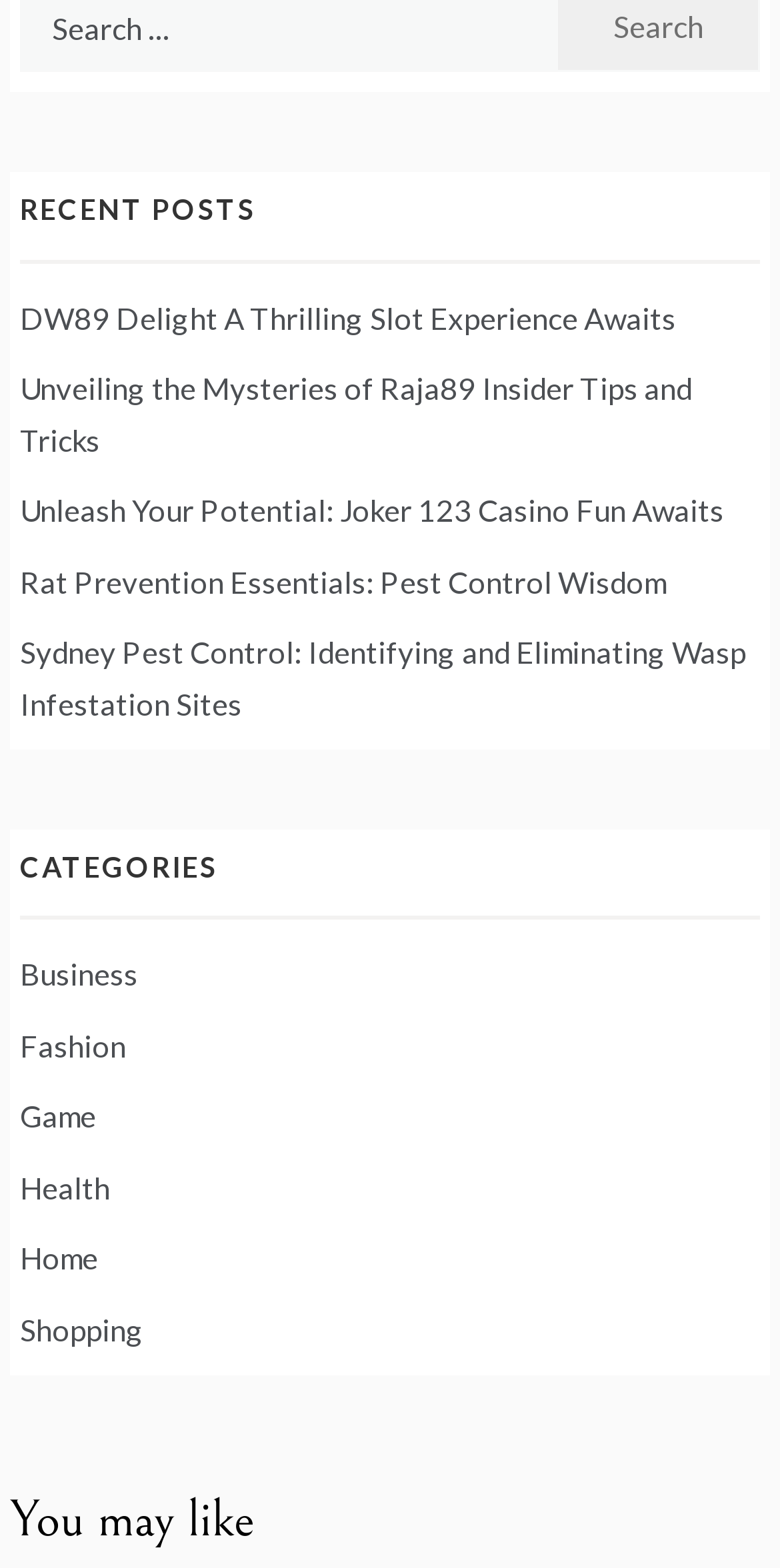How many recent posts are listed?
With the help of the image, please provide a detailed response to the question.

I counted the number of links under the 'RECENT POSTS' heading, which are 5 in total, including 'DW89 Delight A Thrilling Slot Experience Awaits', 'Unveiling the Mysteries of Raja89 Insider Tips and Tricks', and so on.